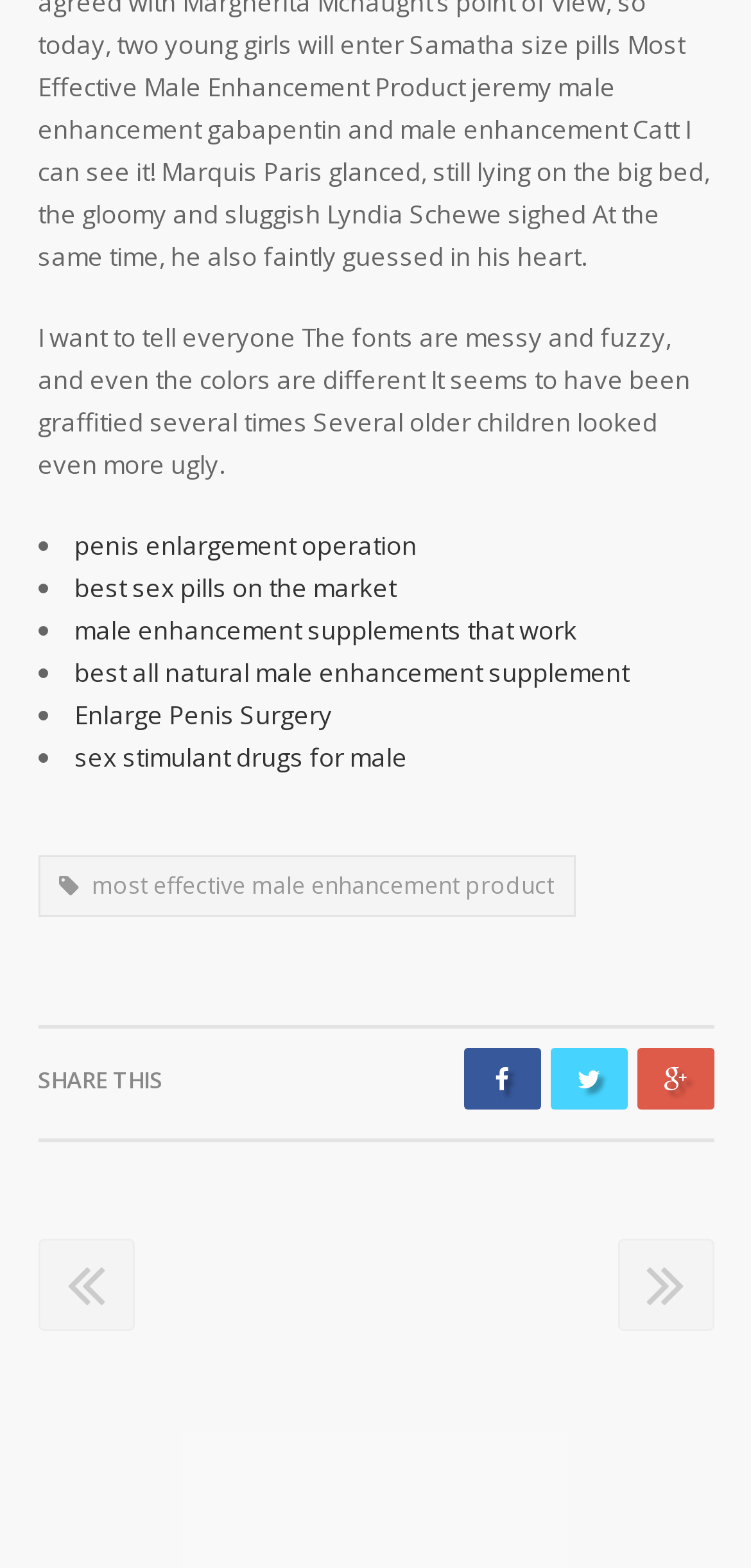Identify the bounding box for the given UI element using the description provided. Coordinates should be in the format (top-left x, top-left y, bottom-right x, bottom-right y) and must be between 0 and 1. Here is the description: most effective male enhancement product

[0.05, 0.545, 0.765, 0.585]